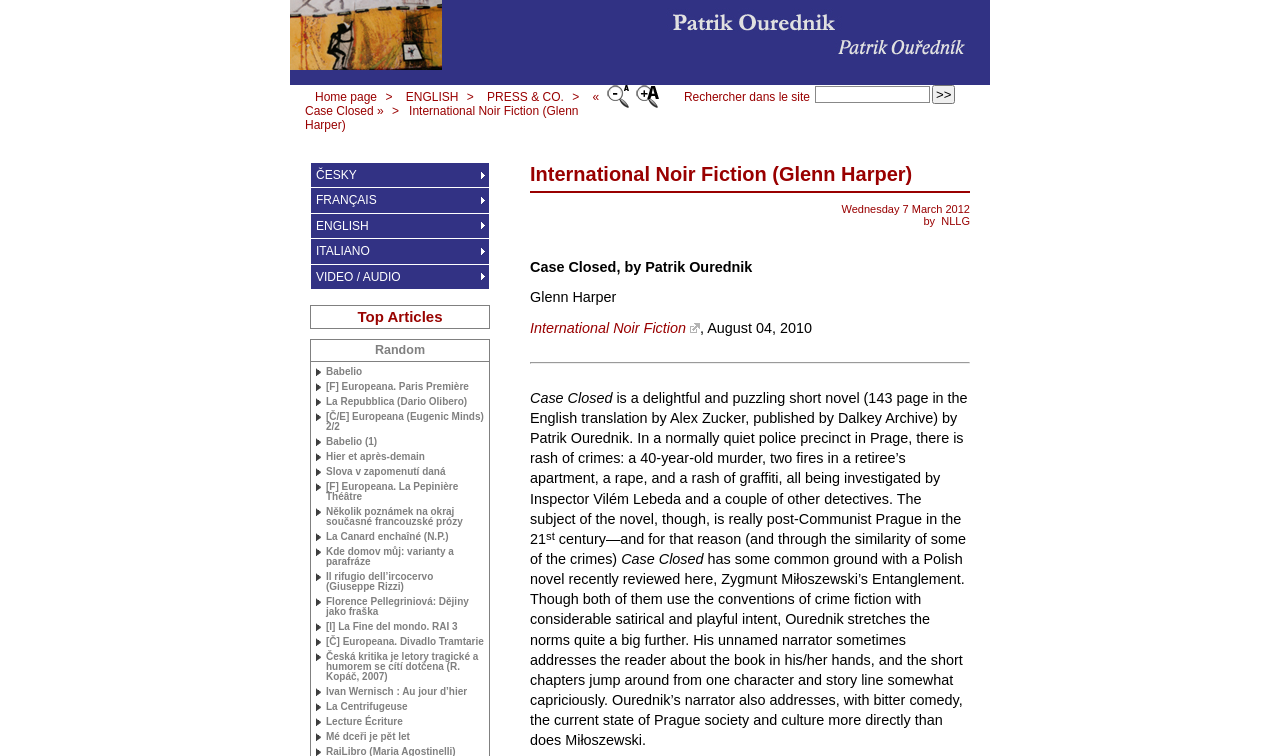Locate and extract the headline of this webpage.

International Noir Fiction (Glenn Harper)